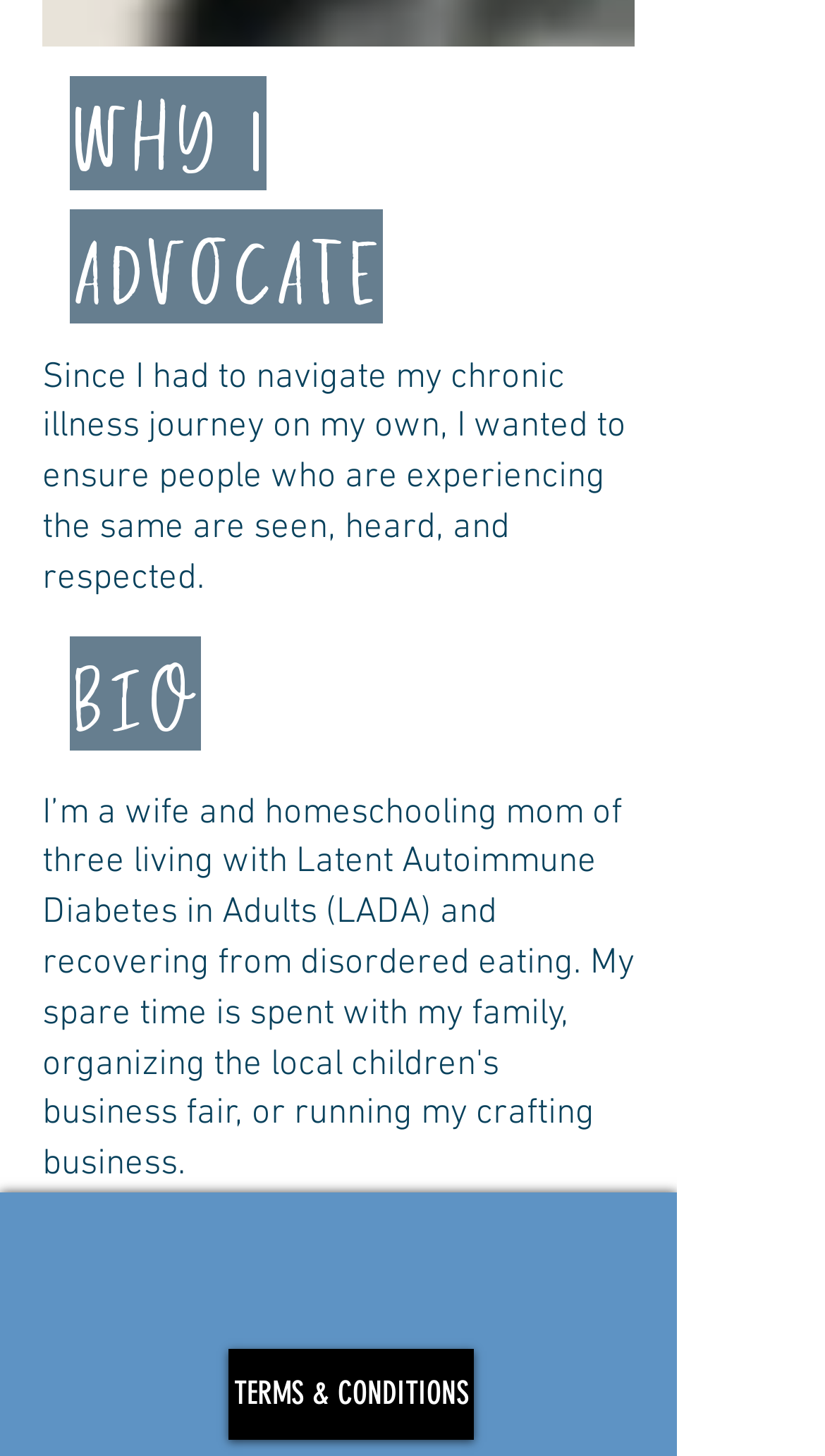Give a one-word or short-phrase answer to the following question: 
How many social media links are present?

5